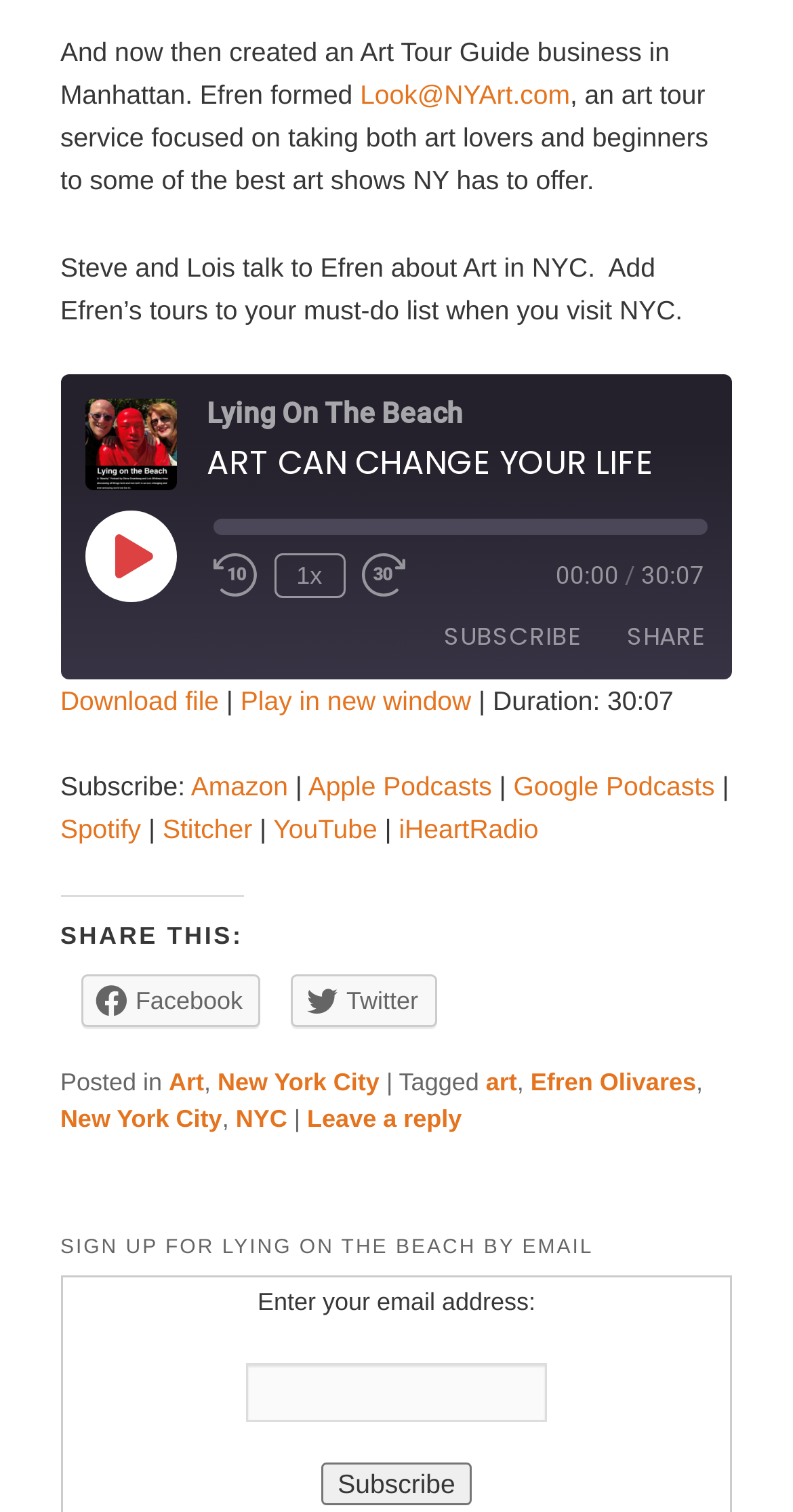Could you specify the bounding box coordinates for the clickable section to complete the following instruction: "Subscribe to the podcast"?

[0.534, 0.403, 0.757, 0.44]